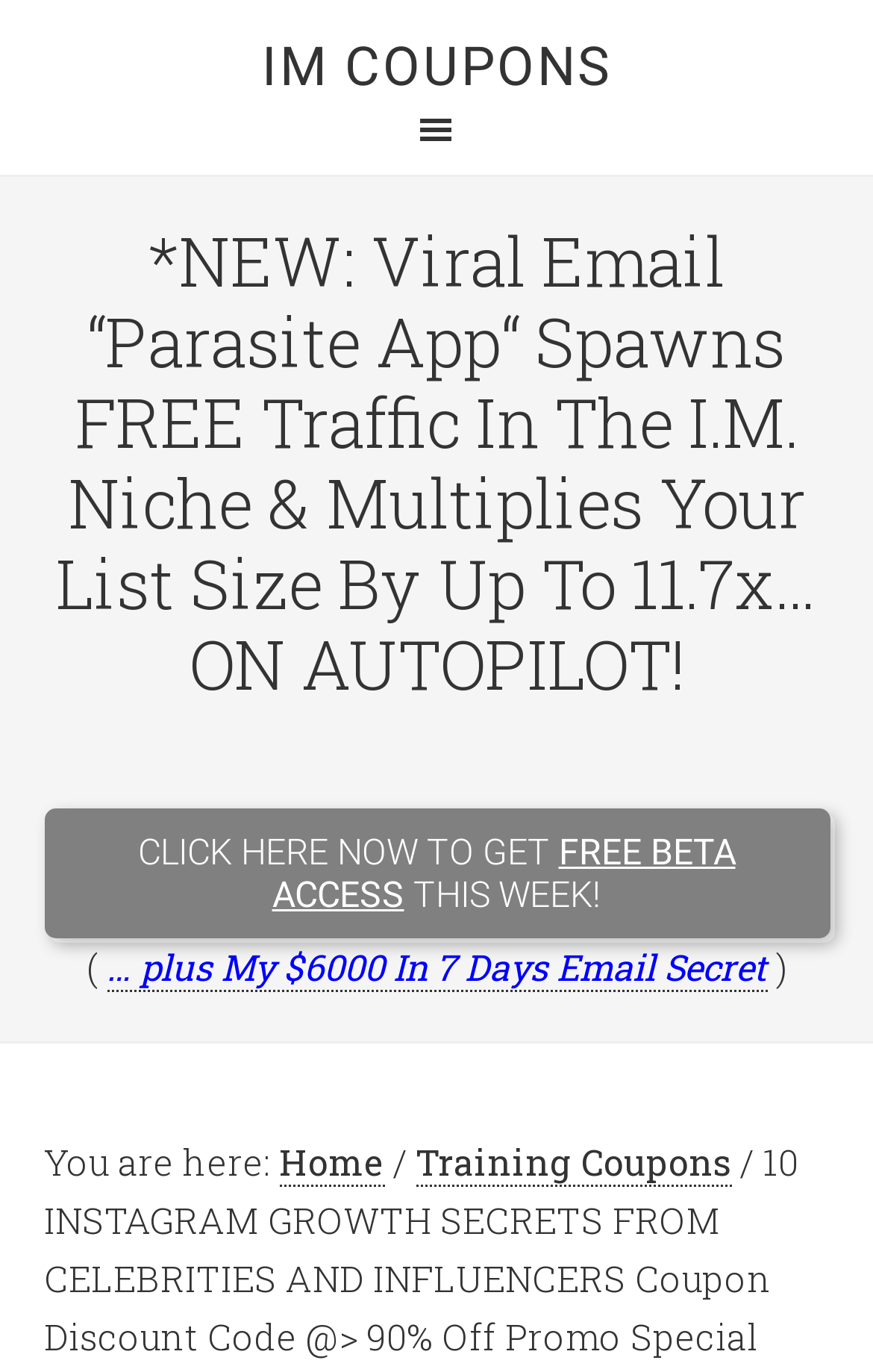Answer the question in one word or a short phrase:
What is the offer mentioned on the webpage?

90% off promo special offer